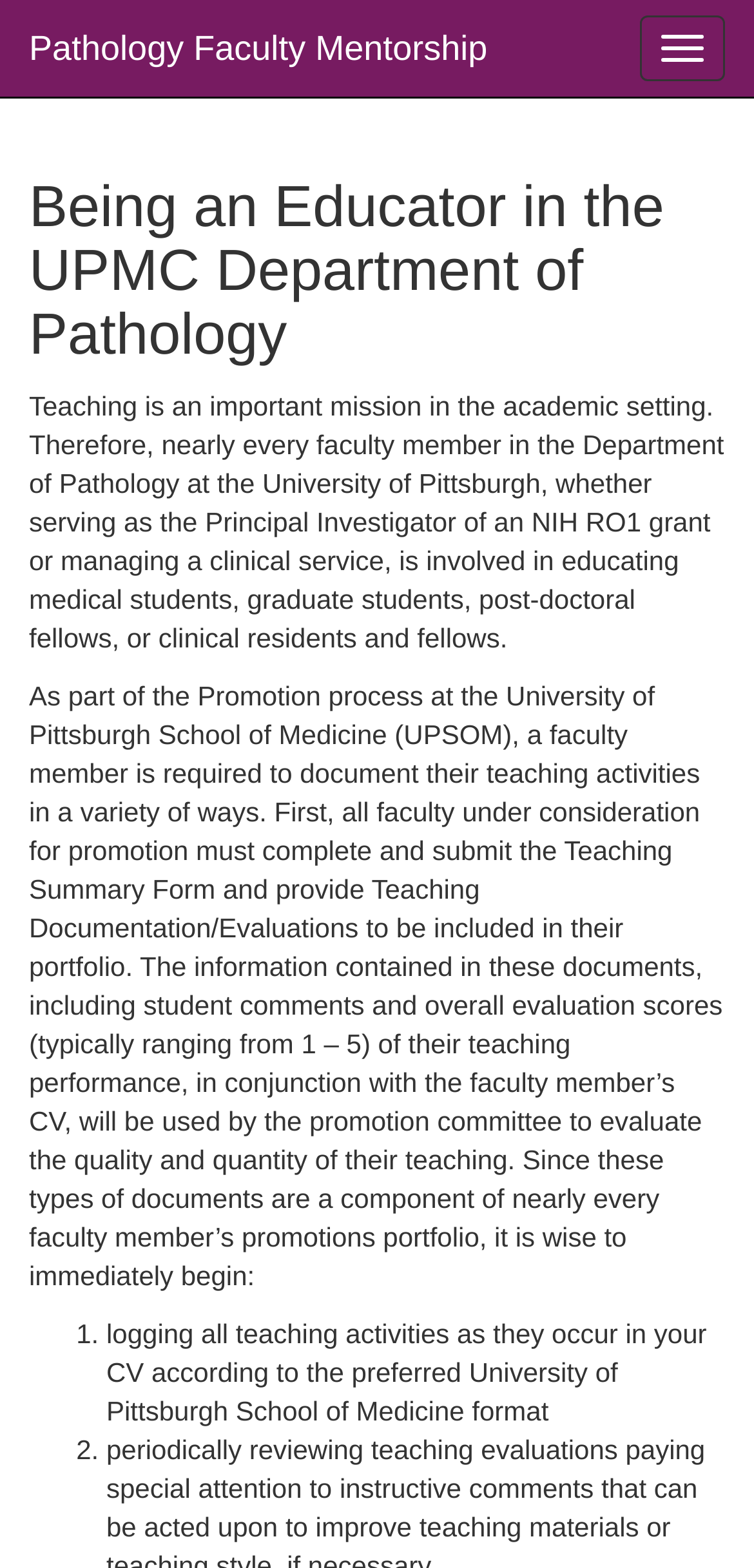What is the typical range of evaluation scores for teaching performance?
Please provide a detailed and comprehensive answer to the question.

The overall evaluation scores of teaching performance typically range from 1 to 5, which are used to evaluate the quality of teaching.